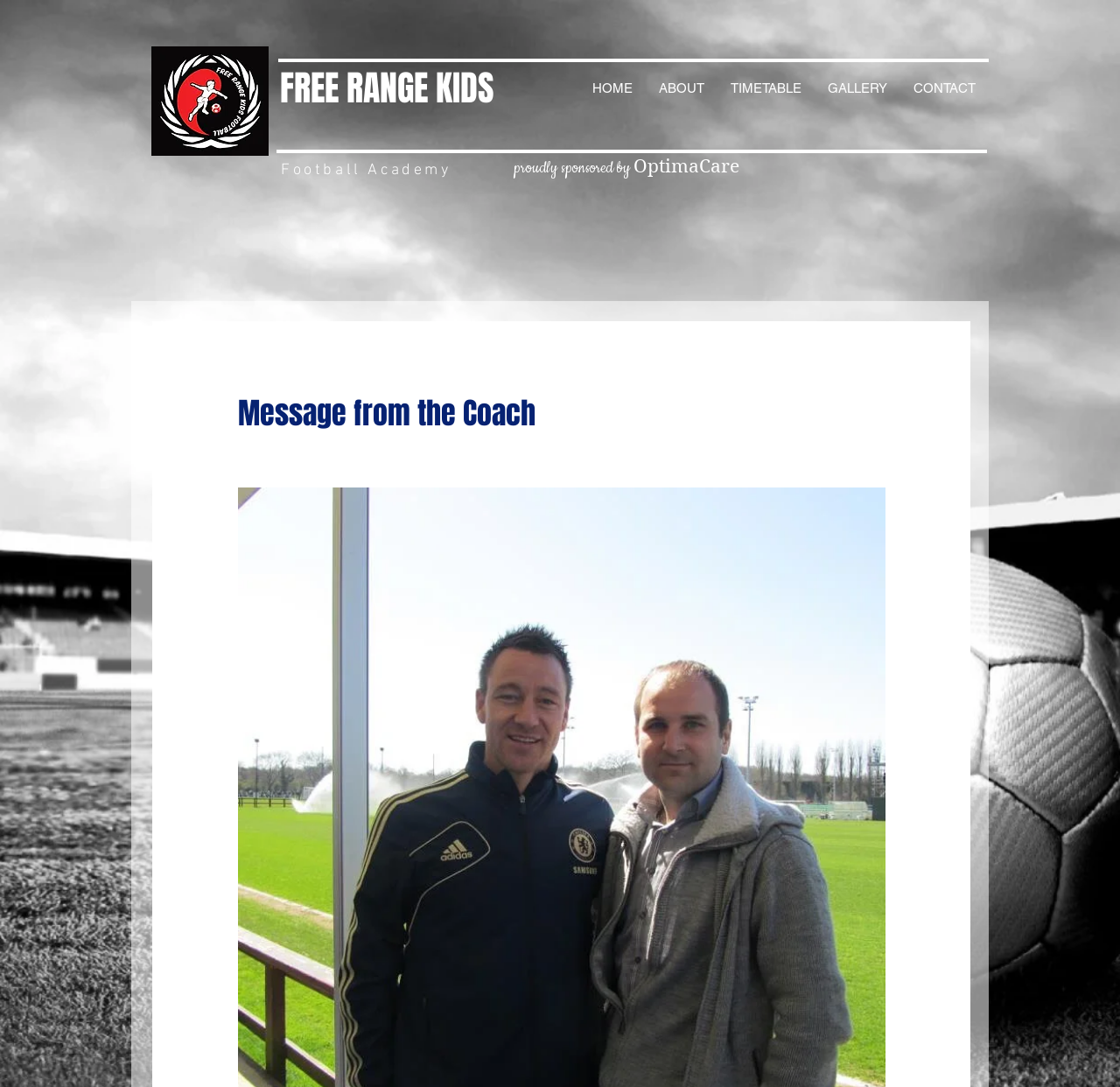What is the current section of the website?
Look at the screenshot and give a one-word or phrase answer.

Message from the Coach